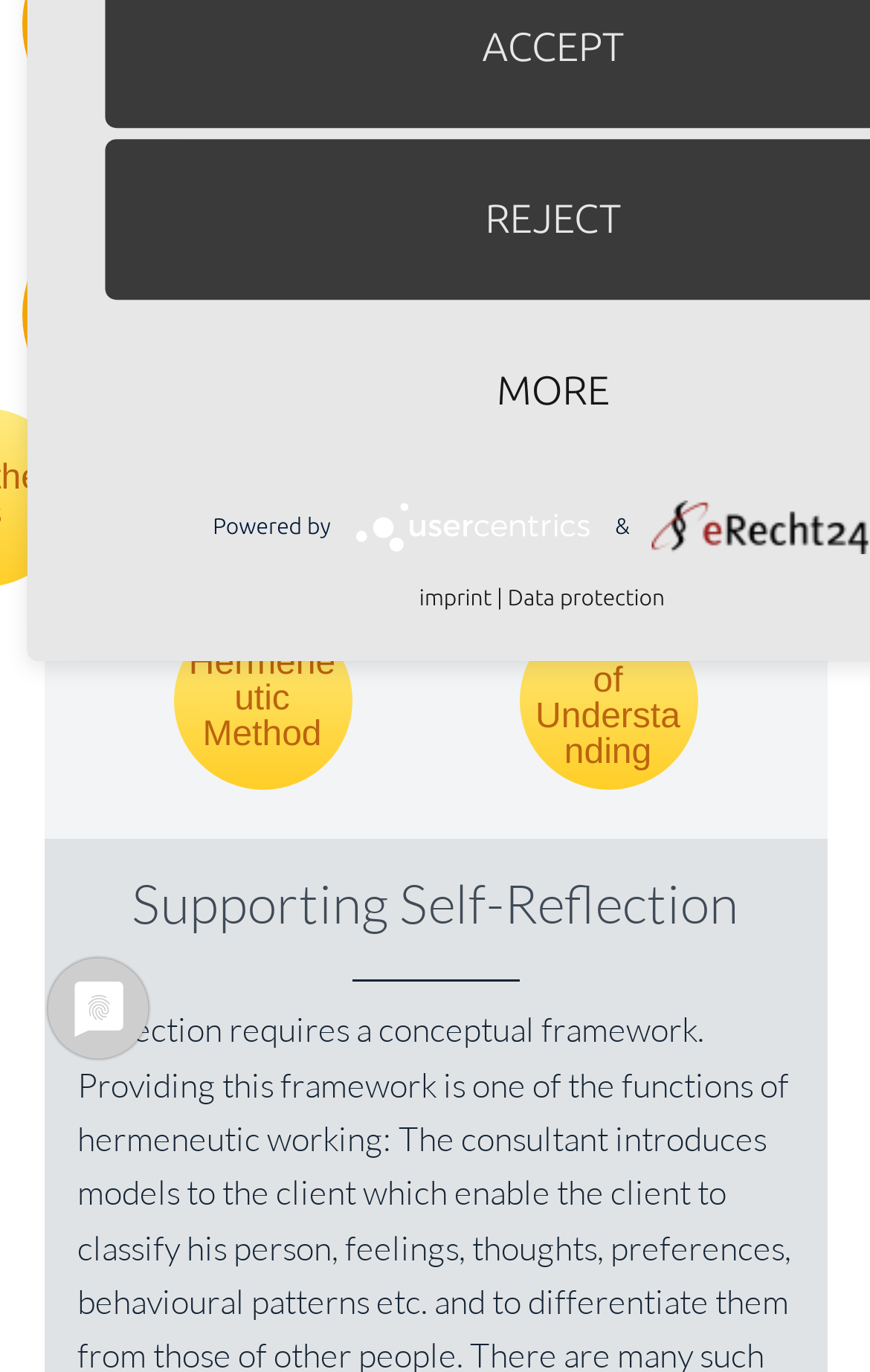Extract the bounding box coordinates for the described element: "Feedback". The coordinates should be represented as four float numbers between 0 and 1: [left, top, right, bottom].

[0.286, 0.28, 0.542, 0.443]